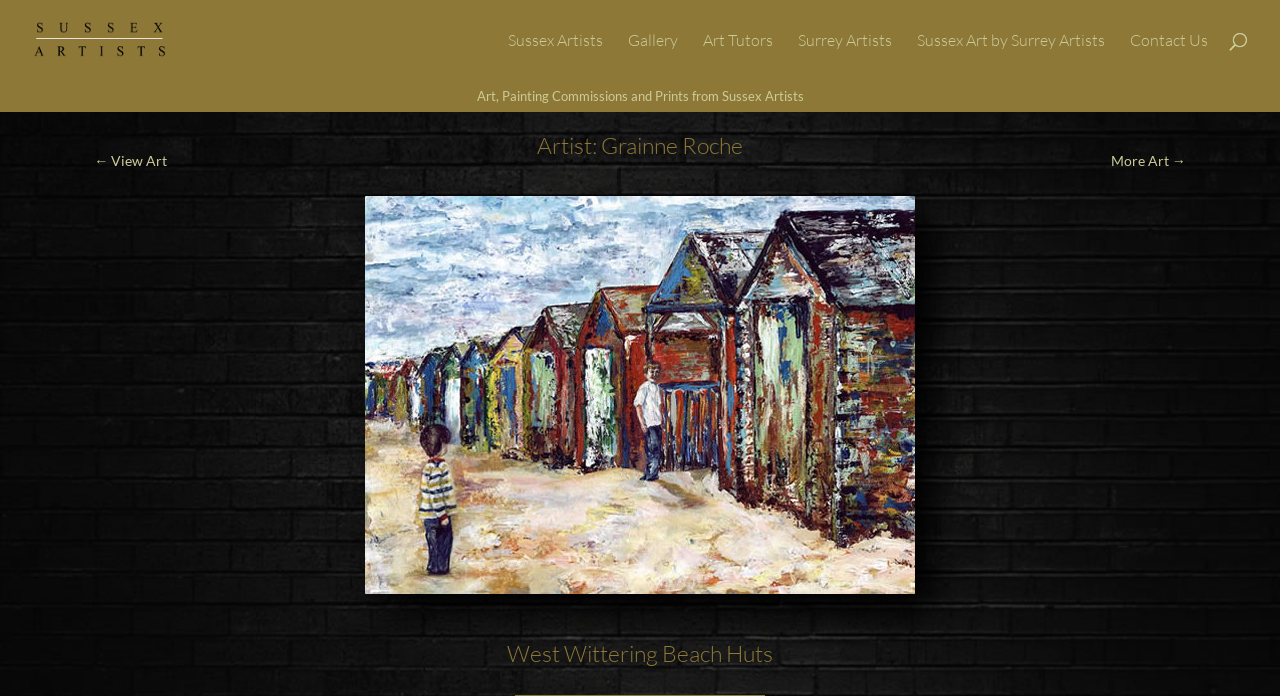Specify the bounding box coordinates of the region I need to click to perform the following instruction: "Go to Gallery". The coordinates must be four float numbers in the range of 0 to 1, i.e., [left, top, right, bottom].

[0.491, 0.047, 0.53, 0.115]